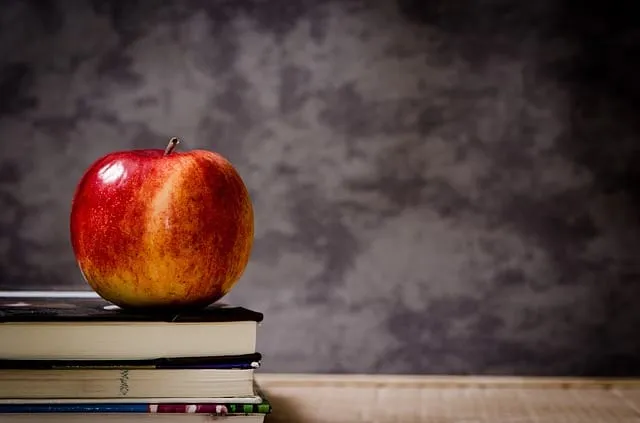What is the dominant color of the background?
Please provide a single word or phrase as your answer based on the image.

Gray